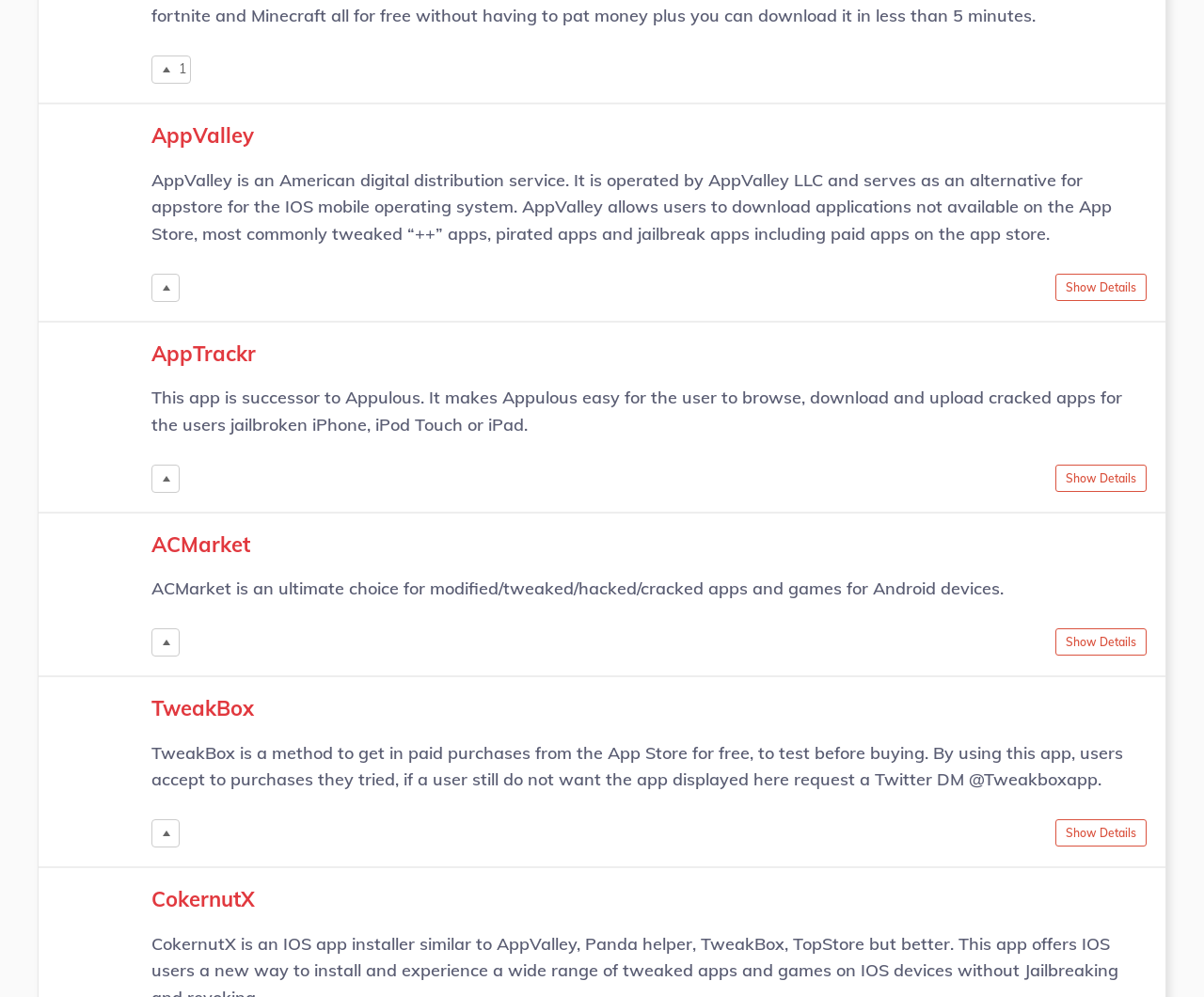Determine the bounding box coordinates for the HTML element mentioned in the following description: "Show Details". The coordinates should be a list of four floats ranging from 0 to 1, represented as [left, top, right, bottom].

[0.877, 0.822, 0.952, 0.849]